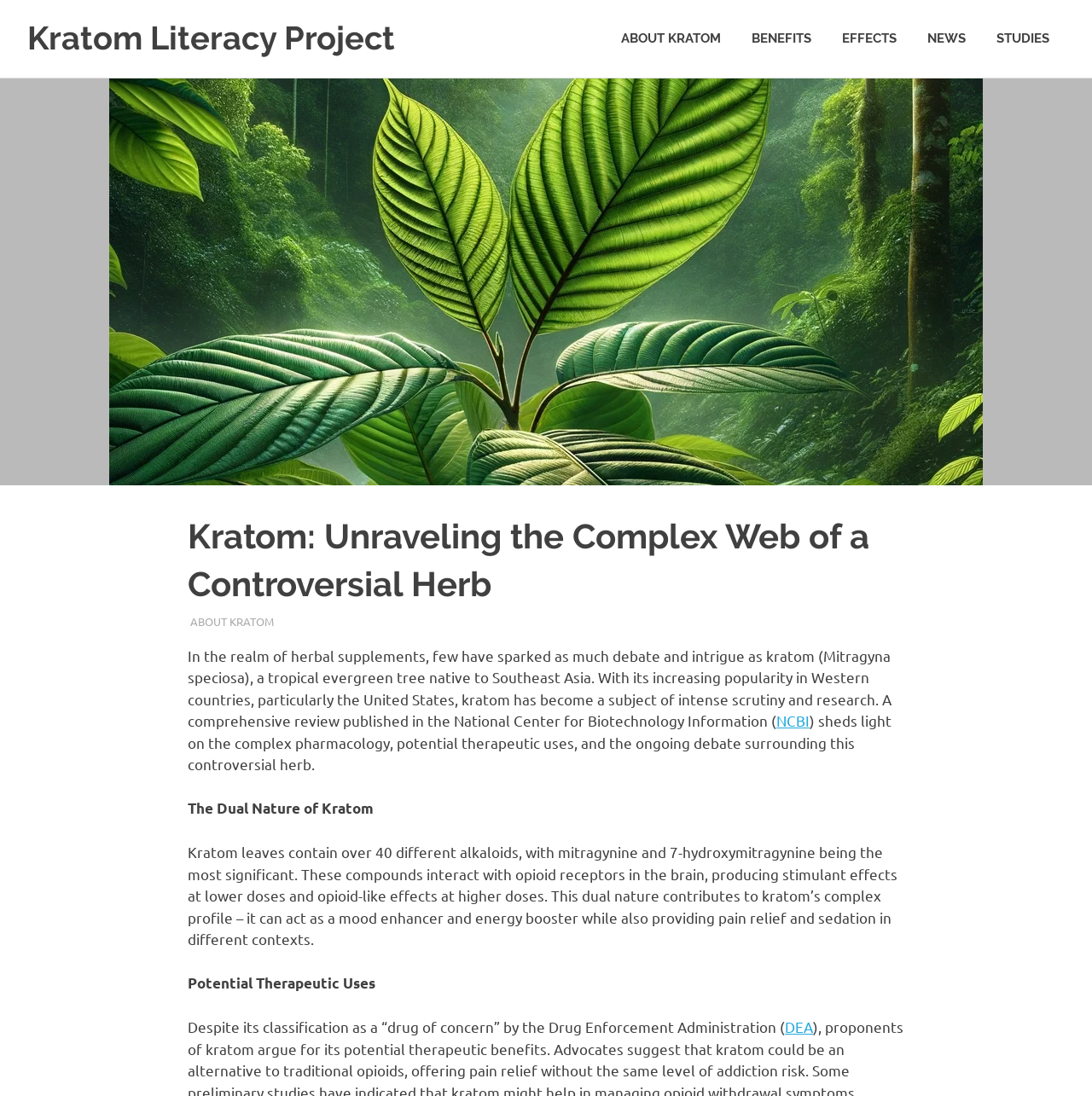What is the main topic of this webpage?
Based on the image content, provide your answer in one word or a short phrase.

Kratom